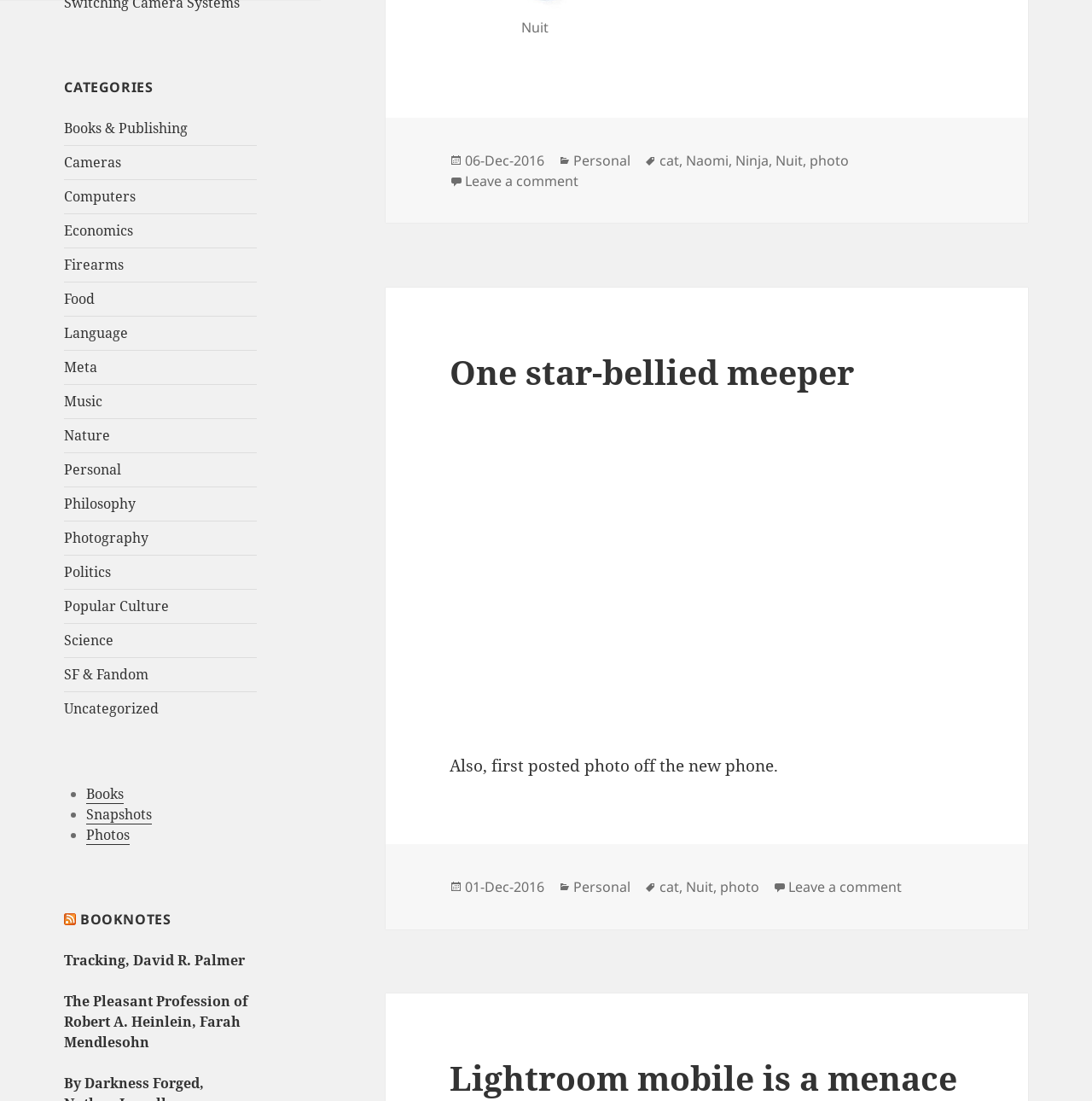Based on the element description Popular Culture, identify the bounding box of the UI element in the given webpage screenshot. The coordinates should be in the format (top-left x, top-left y, bottom-right x, bottom-right y) and must be between 0 and 1.

[0.059, 0.542, 0.155, 0.559]